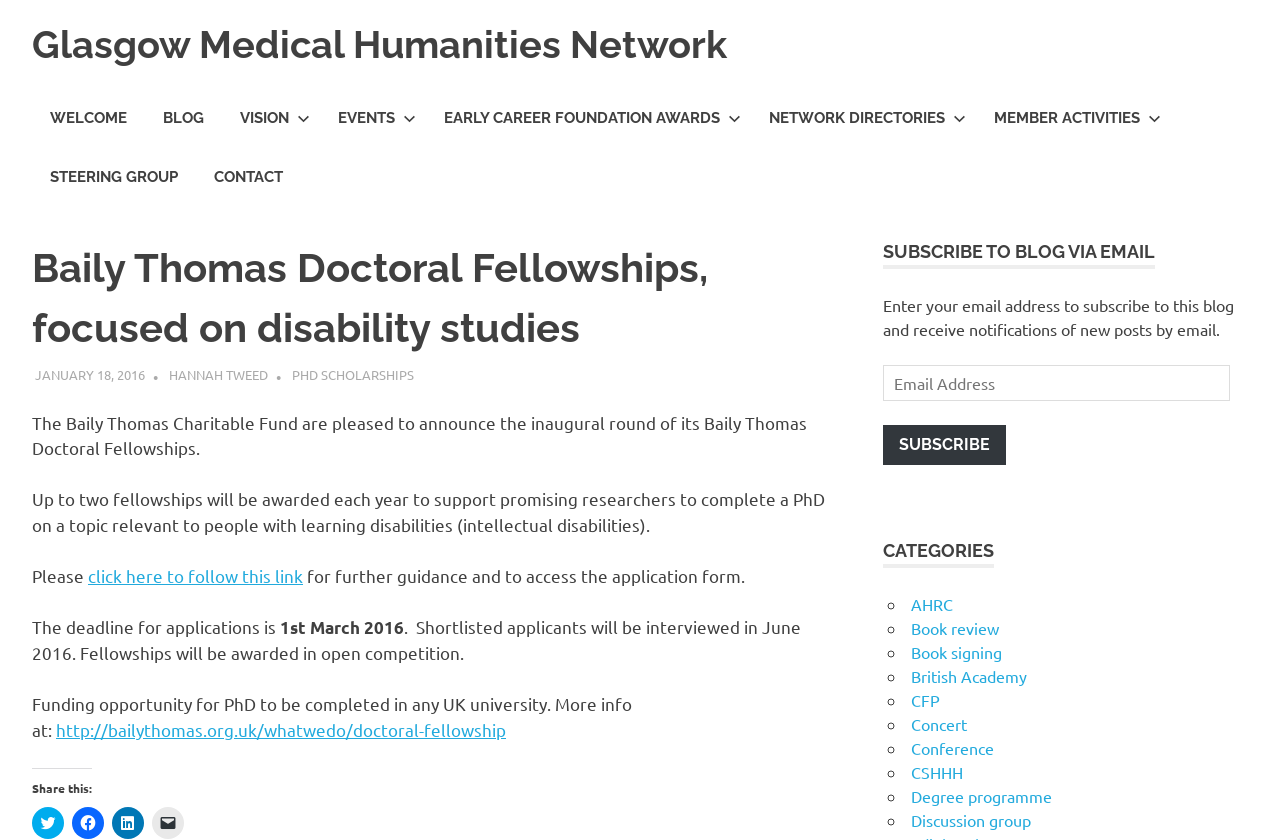Pinpoint the bounding box coordinates for the area that should be clicked to perform the following instruction: "Click on the 'CFP' link".

[0.712, 0.821, 0.734, 0.845]